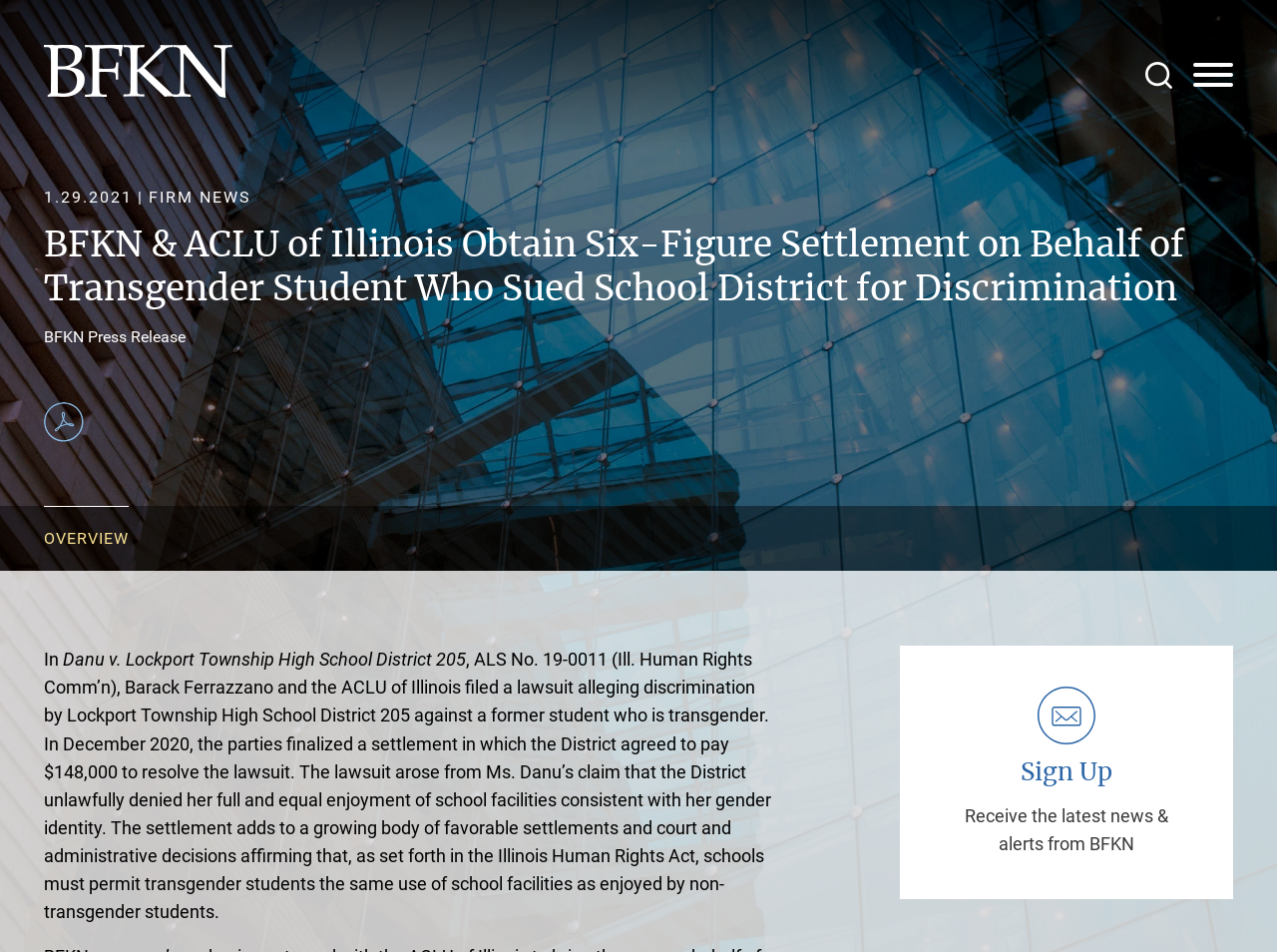Determine the bounding box coordinates for the element that should be clicked to follow this instruction: "Print the page as PDF". The coordinates should be given as four float numbers between 0 and 1, in the format [left, top, right, bottom].

[0.034, 0.423, 0.066, 0.465]